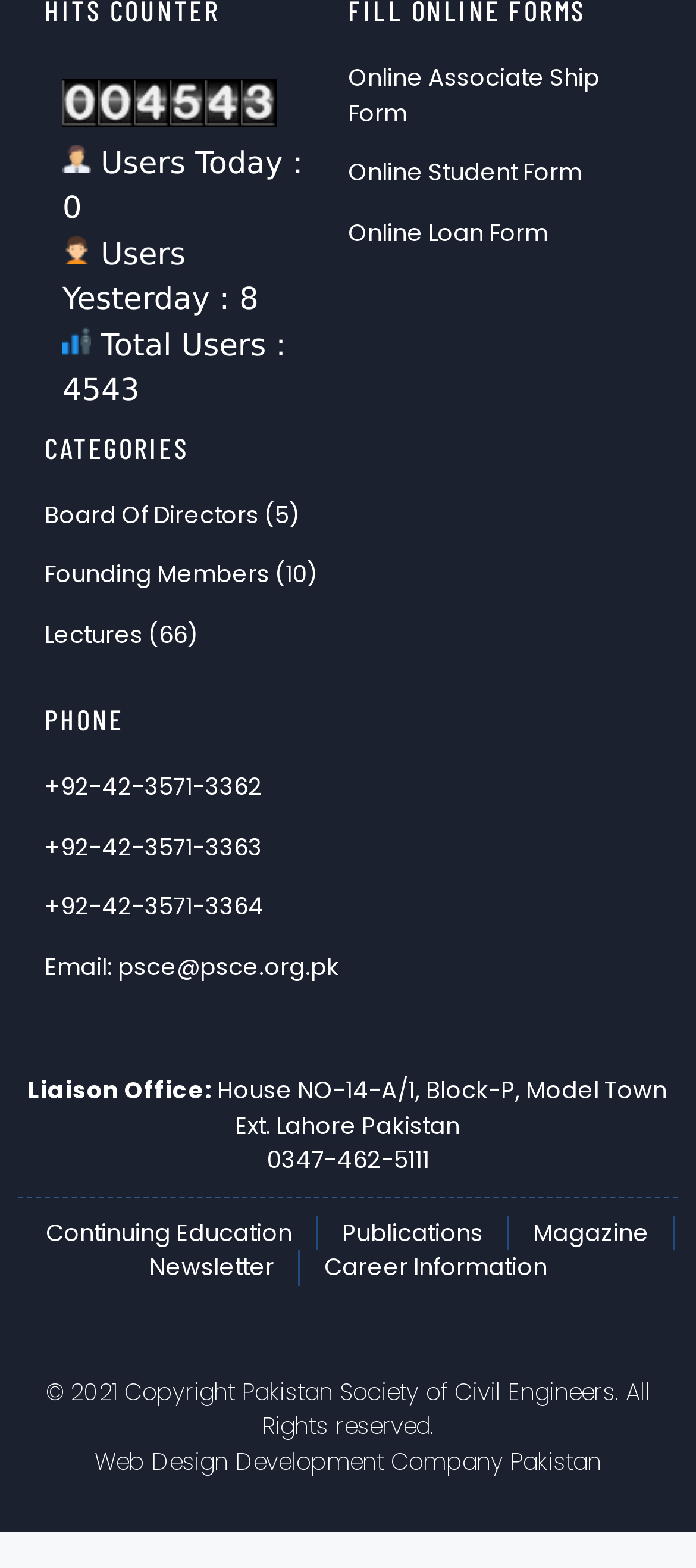Please find the bounding box coordinates of the clickable region needed to complete the following instruction: "Check Career Information". The bounding box coordinates must consist of four float numbers between 0 and 1, i.e., [left, top, right, bottom].

[0.465, 0.797, 0.786, 0.82]